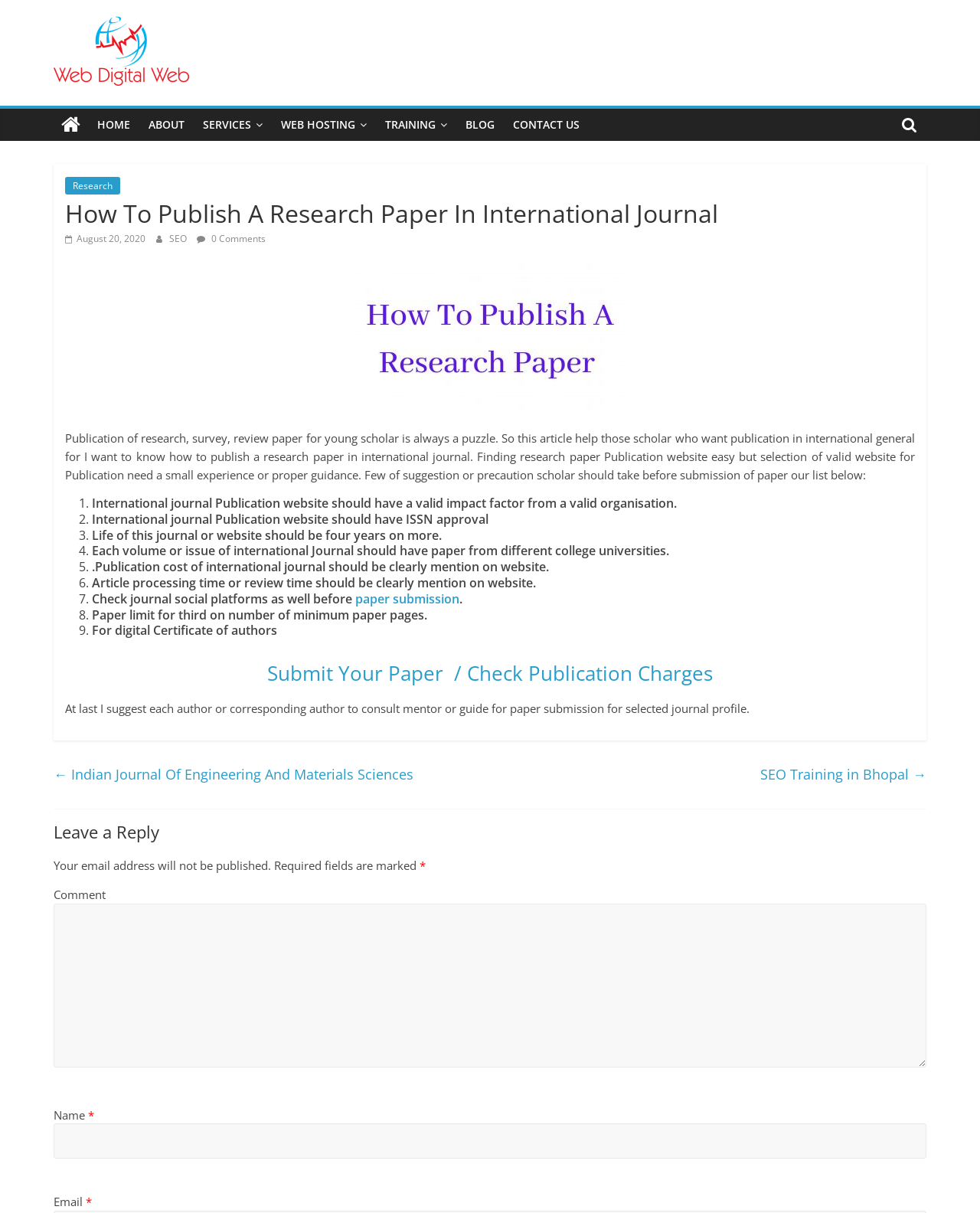Please specify the bounding box coordinates of the region to click in order to perform the following instruction: "Click on the 'BLOG' link".

[0.466, 0.09, 0.514, 0.116]